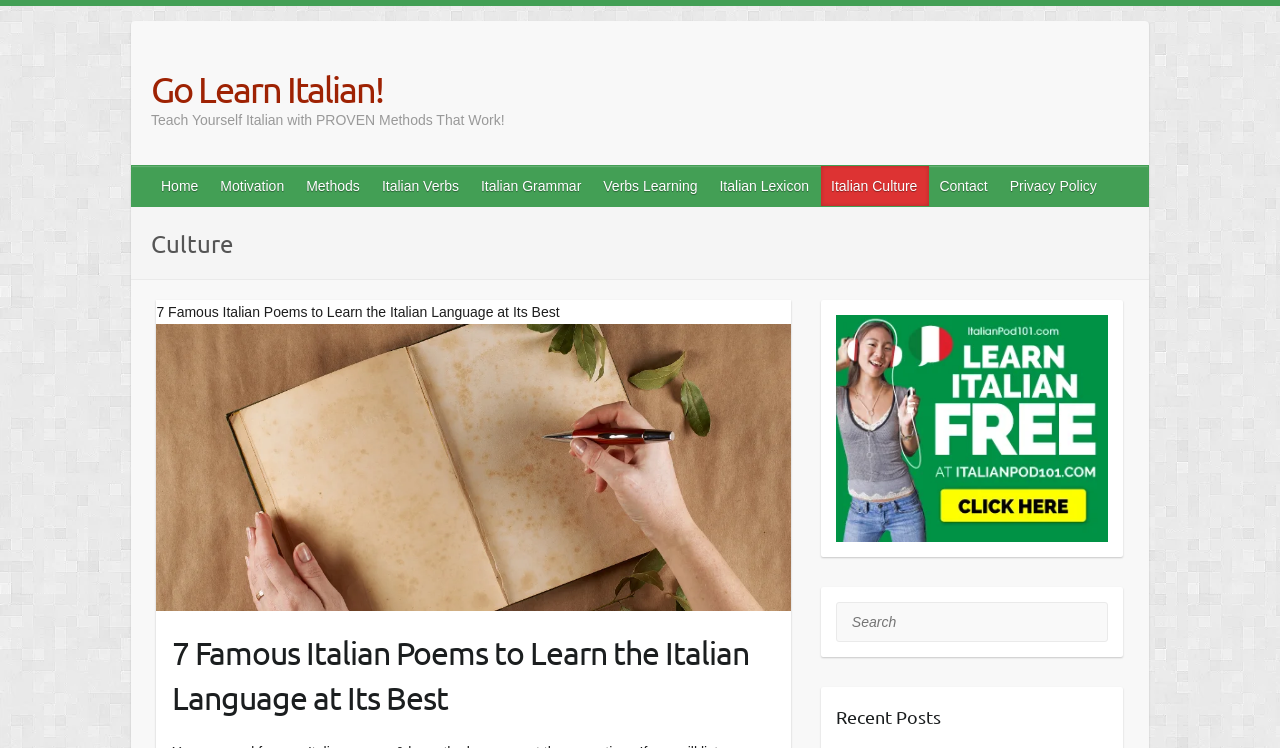Using the provided element description: "Go Learn Italian!", identify the bounding box coordinates. The coordinates should be four floats between 0 and 1 in the order [left, top, right, bottom].

[0.118, 0.091, 0.394, 0.147]